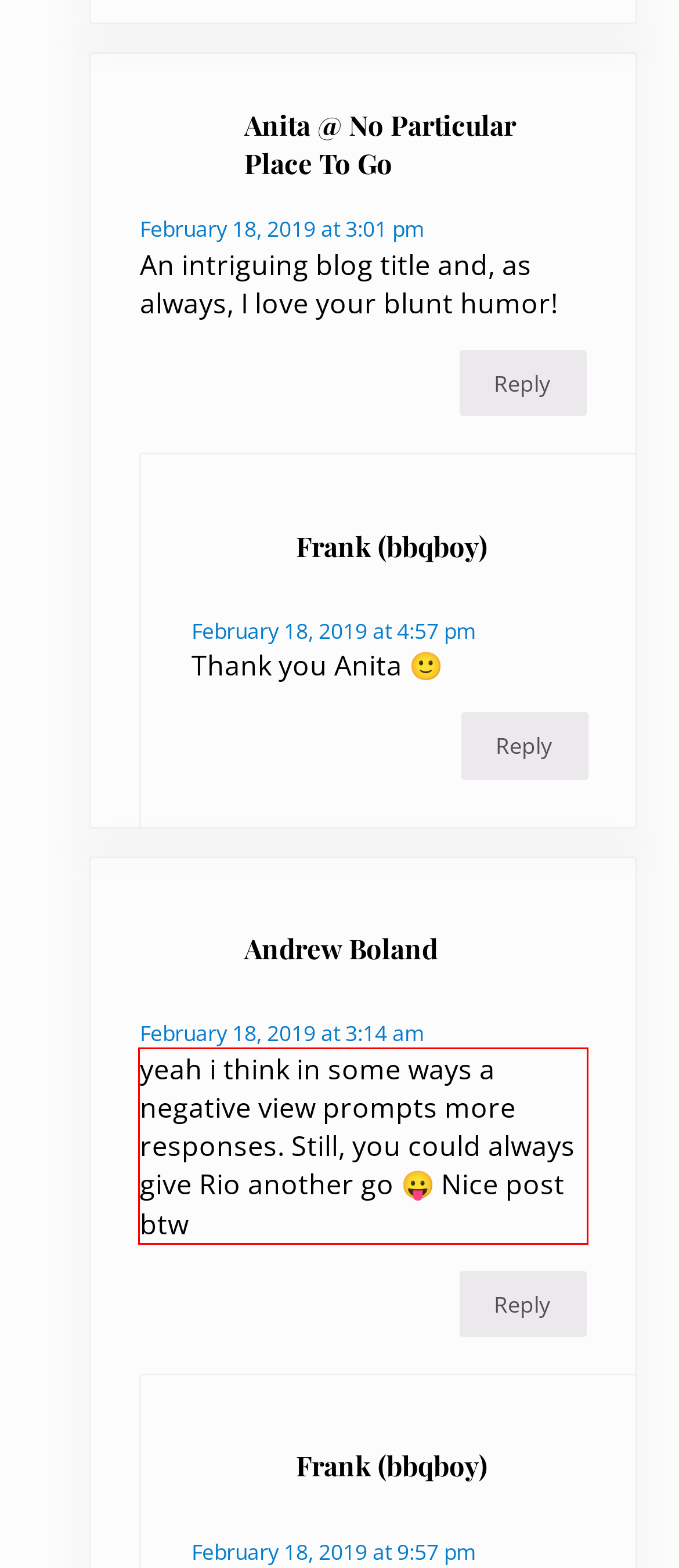With the given screenshot of a webpage, locate the red rectangle bounding box and extract the text content using OCR.

yeah i think in some ways a negative view prompts more responses. Still, you could always give Rio another go 😛 Nice post btw